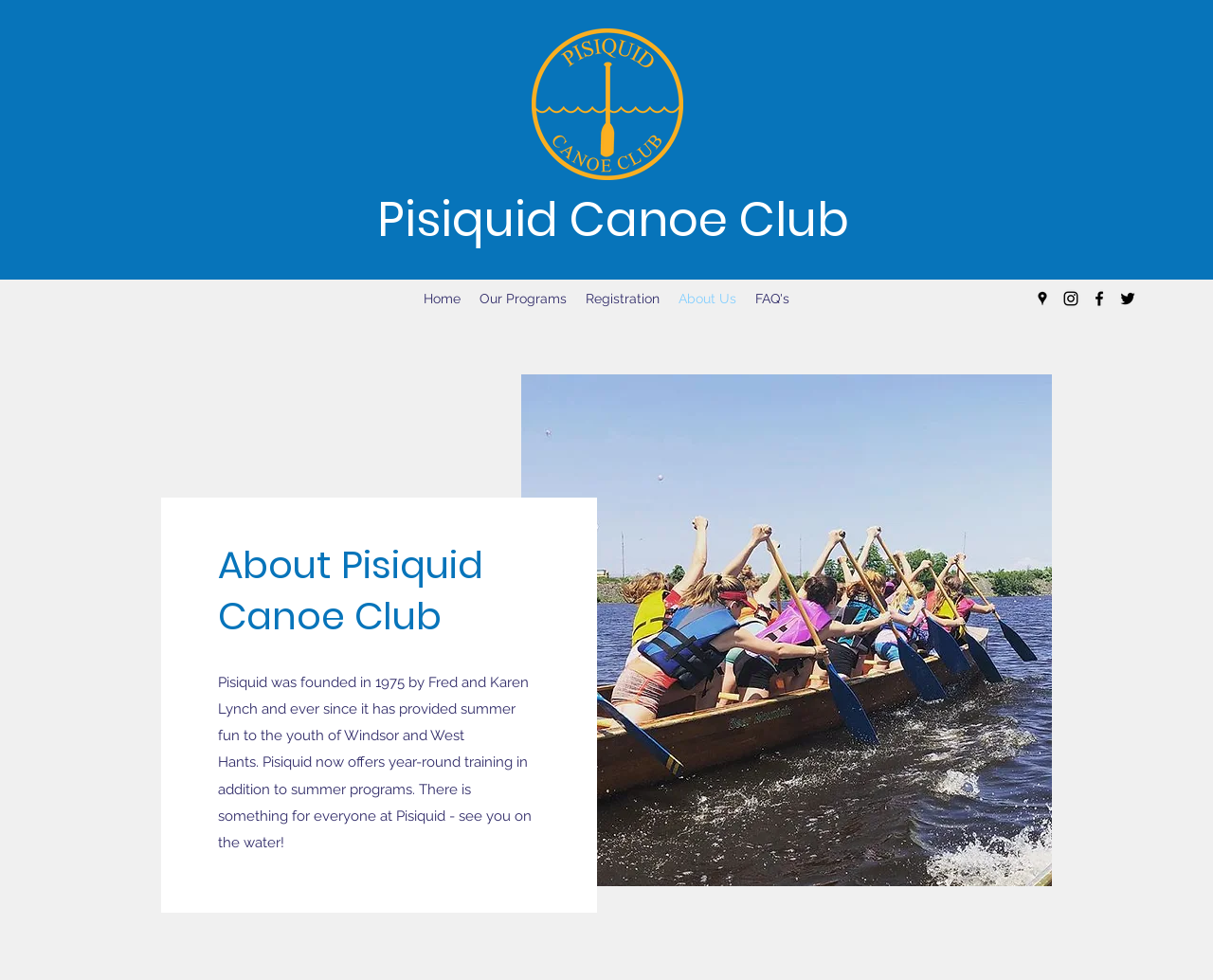Find the bounding box coordinates of the clickable area that will achieve the following instruction: "Click on ABOUT".

None